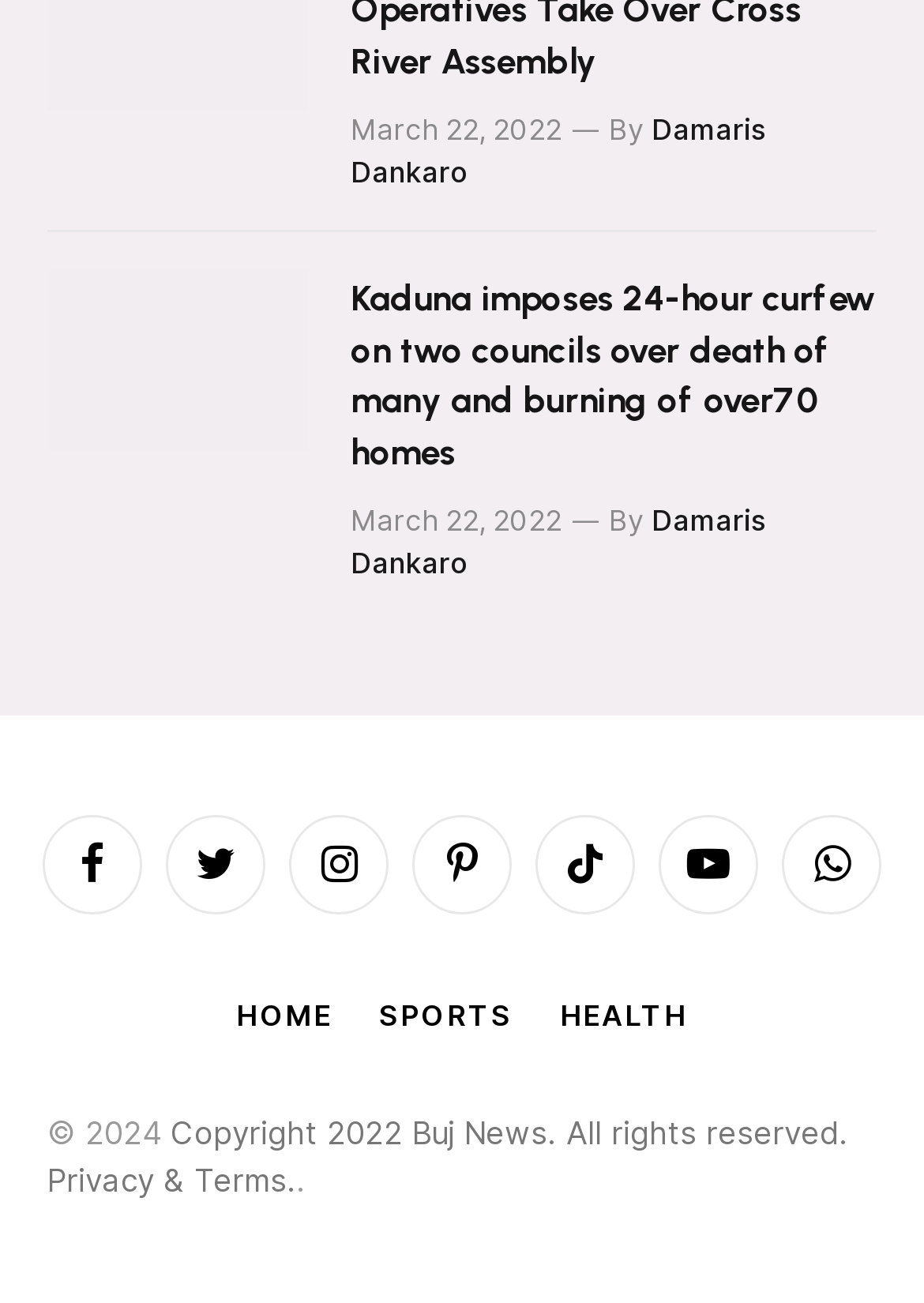Please find the bounding box for the UI component described as follows: "Twitter".

[0.179, 0.626, 0.287, 0.702]